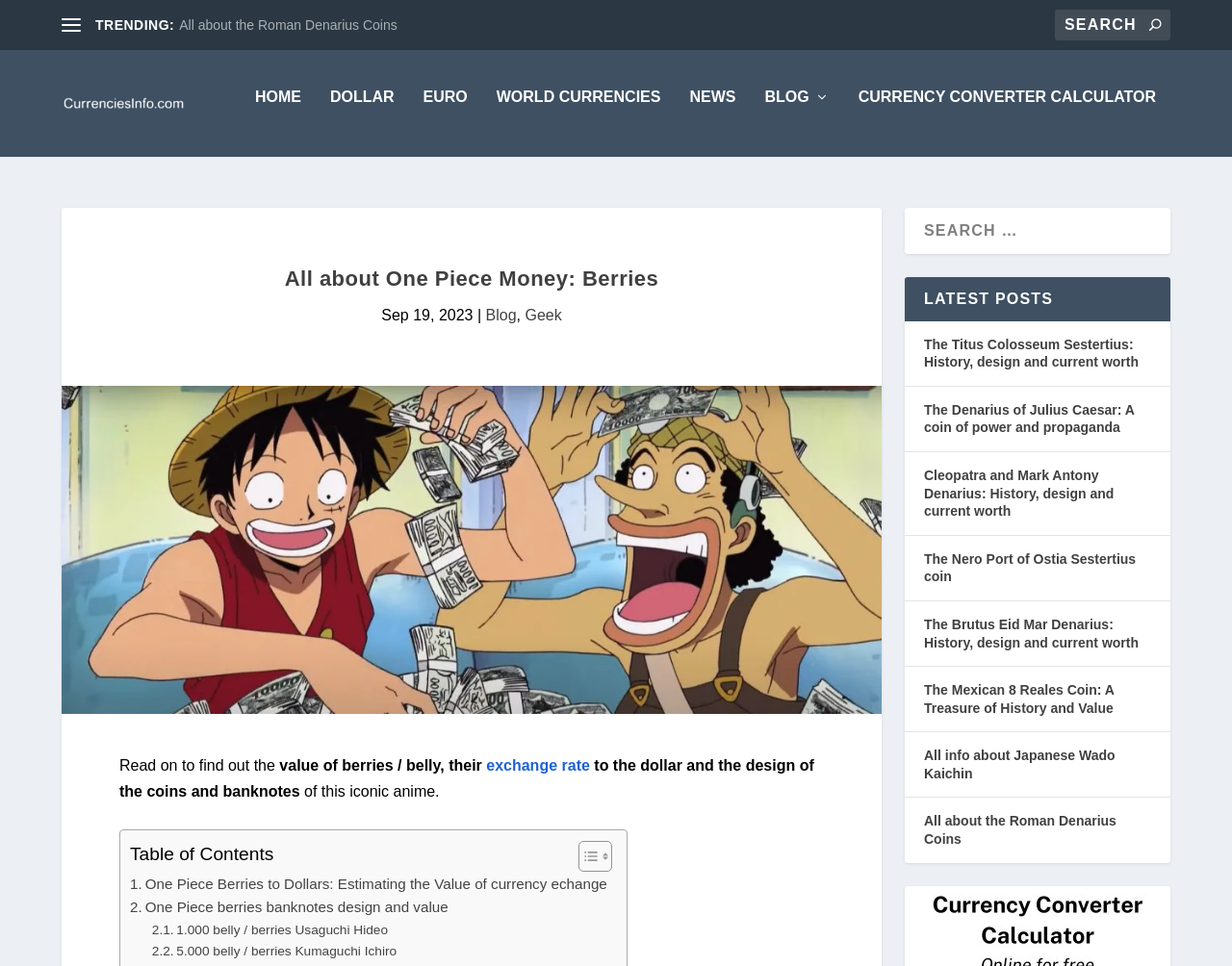Determine the bounding box of the UI element mentioned here: "Currency Converter Calculator". The coordinates must be in the format [left, top, right, bottom] with values ranging from 0 to 1.

[0.697, 0.106, 0.938, 0.176]